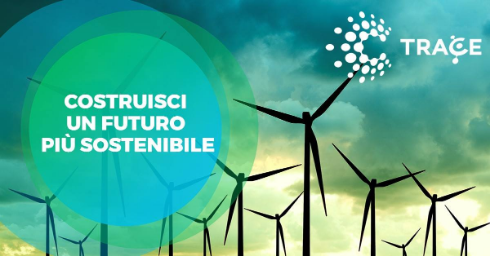Please answer the following query using a single word or phrase: 
What is the main theme of the image?

Renewable energy and sustainability